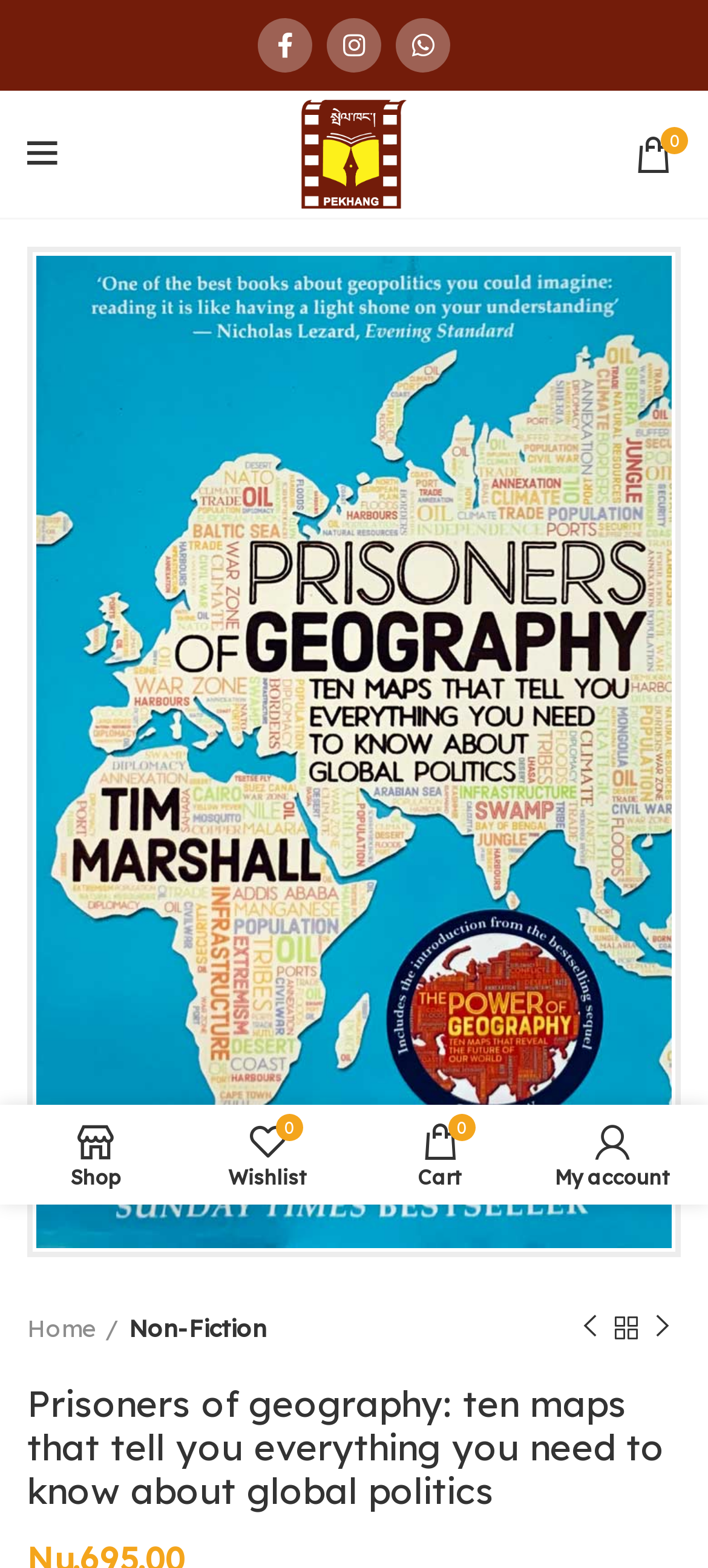Find the bounding box coordinates of the clickable area required to complete the following action: "Open the wishlist".

[0.256, 0.71, 0.5, 0.762]